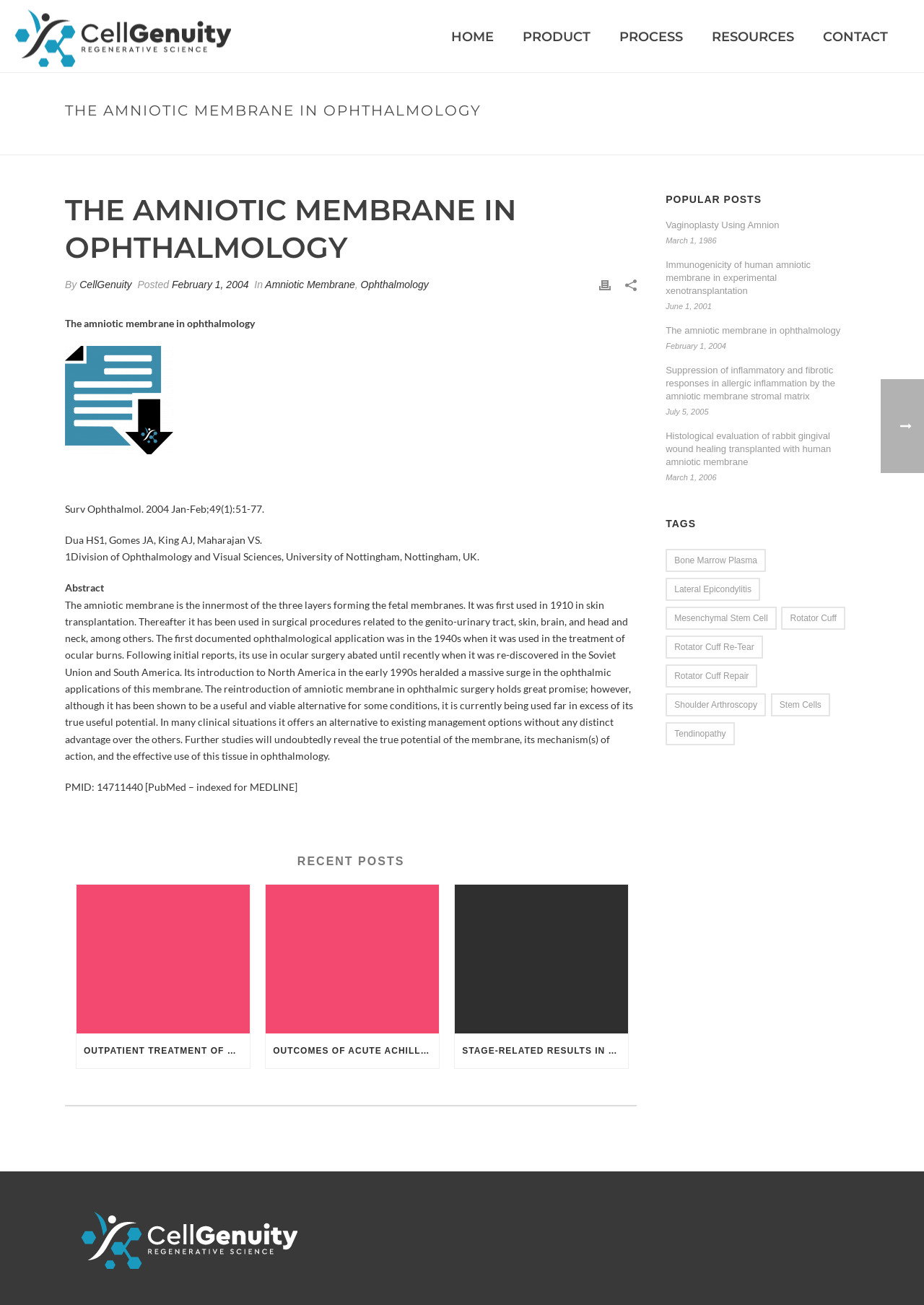What is the author of the article?
Kindly answer the question with as much detail as you can.

The author of the article can be found in the text, which is 'Dua HS1, Gomes JA, King AJ, Maharajan VS'.